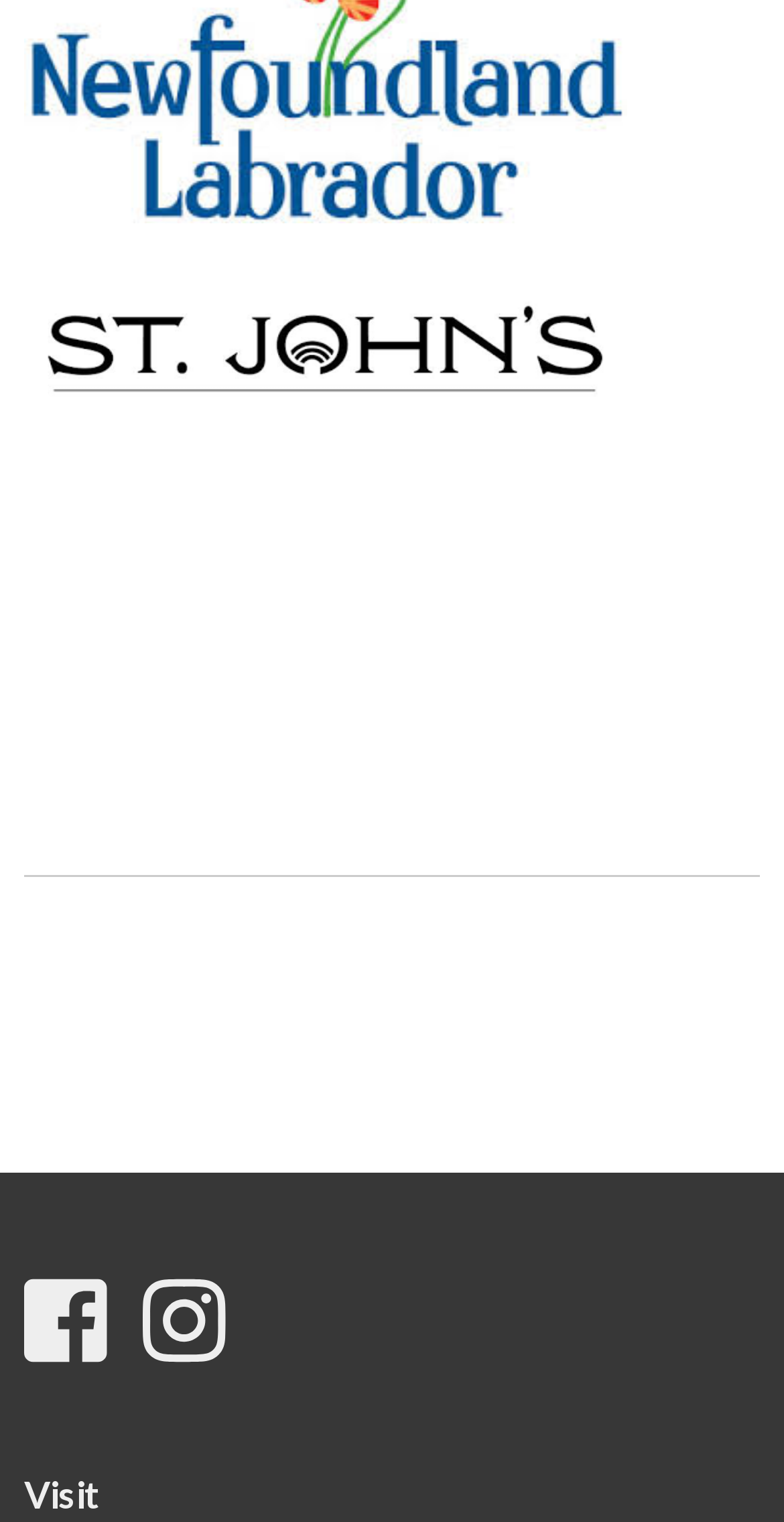Please specify the bounding box coordinates in the format (top-left x, top-left y, bottom-right x, bottom-right y), with all values as floating point numbers between 0 and 1. Identify the bounding box of the UI element described by: Corporate Groups

None